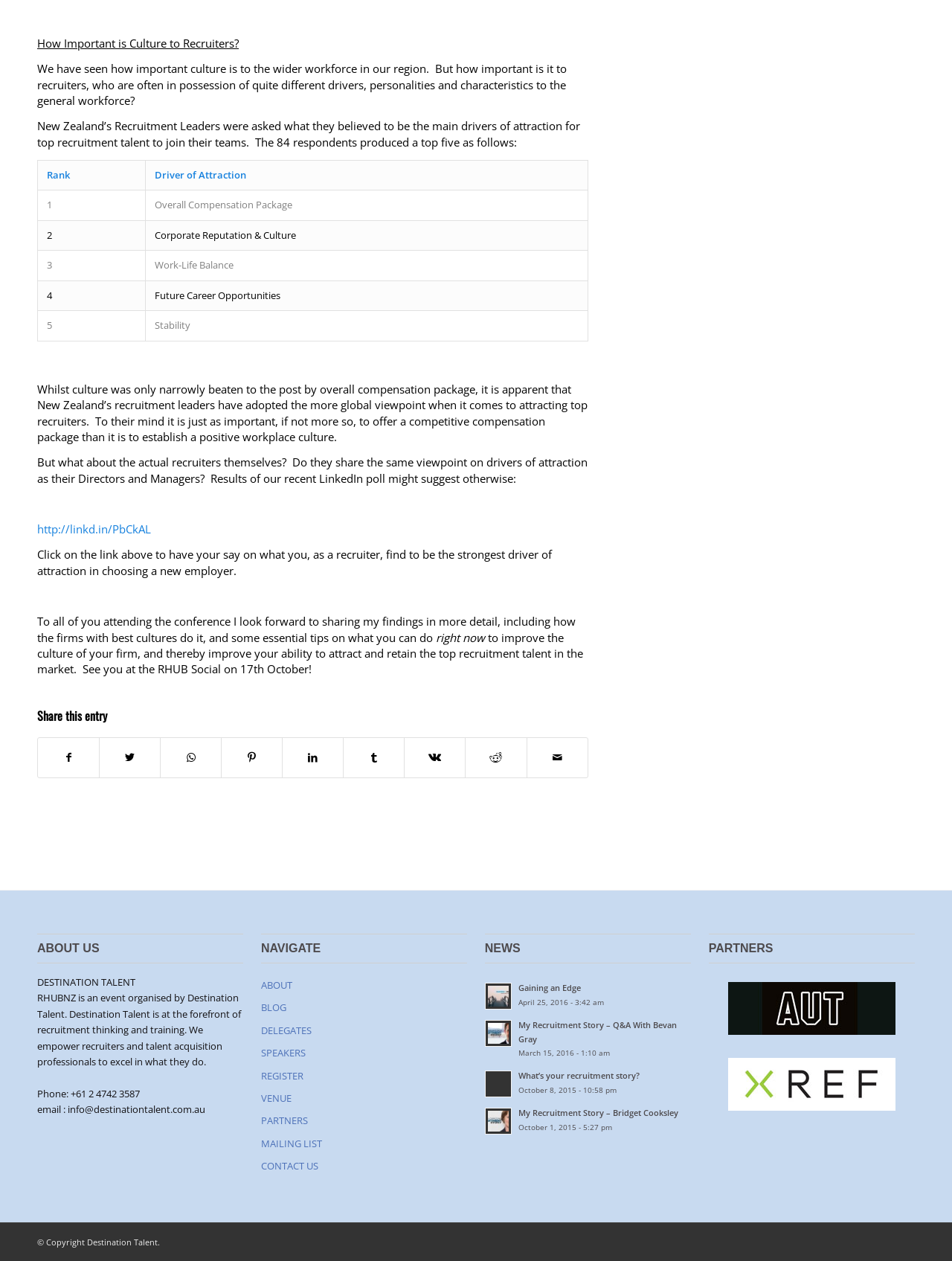Locate the coordinates of the bounding box for the clickable region that fulfills this instruction: "Click on the link to share your recruitment story".

[0.509, 0.849, 0.537, 0.87]